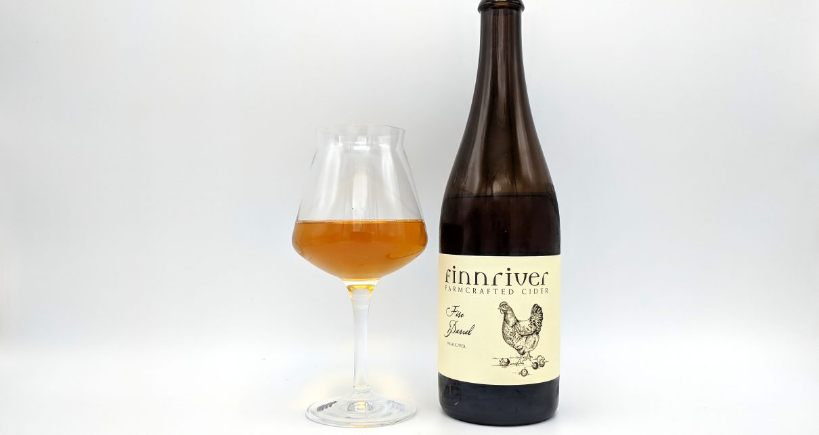Analyze the image and provide a detailed answer to the question: What is on the label of the bottle?

The caption states that the bottle features a rustic label adorned with a chicken illustration, emphasizing the farm-crafted nature of the product.